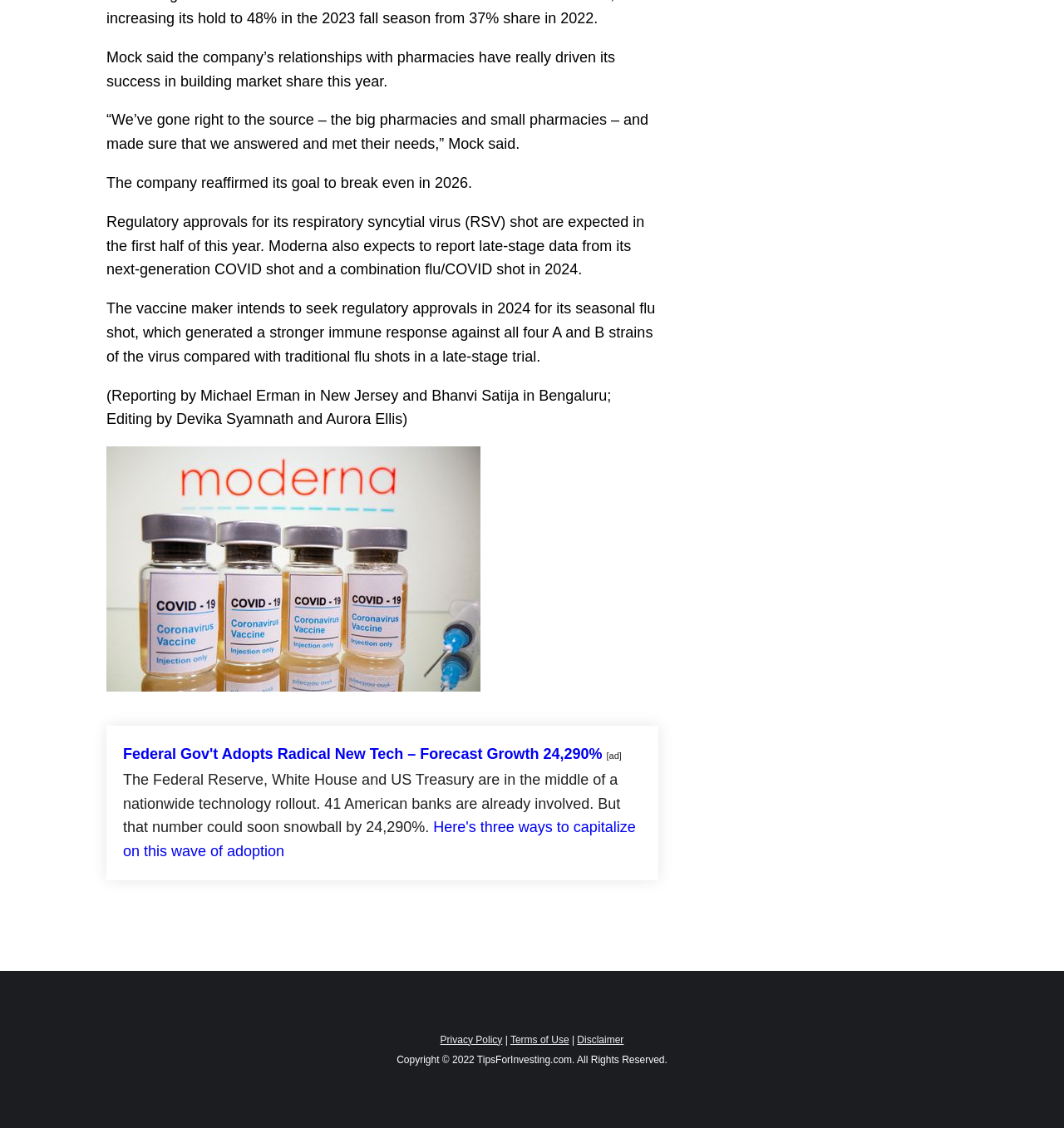What is the year of copyright for the website?
Using the image as a reference, give a one-word or short phrase answer.

2022